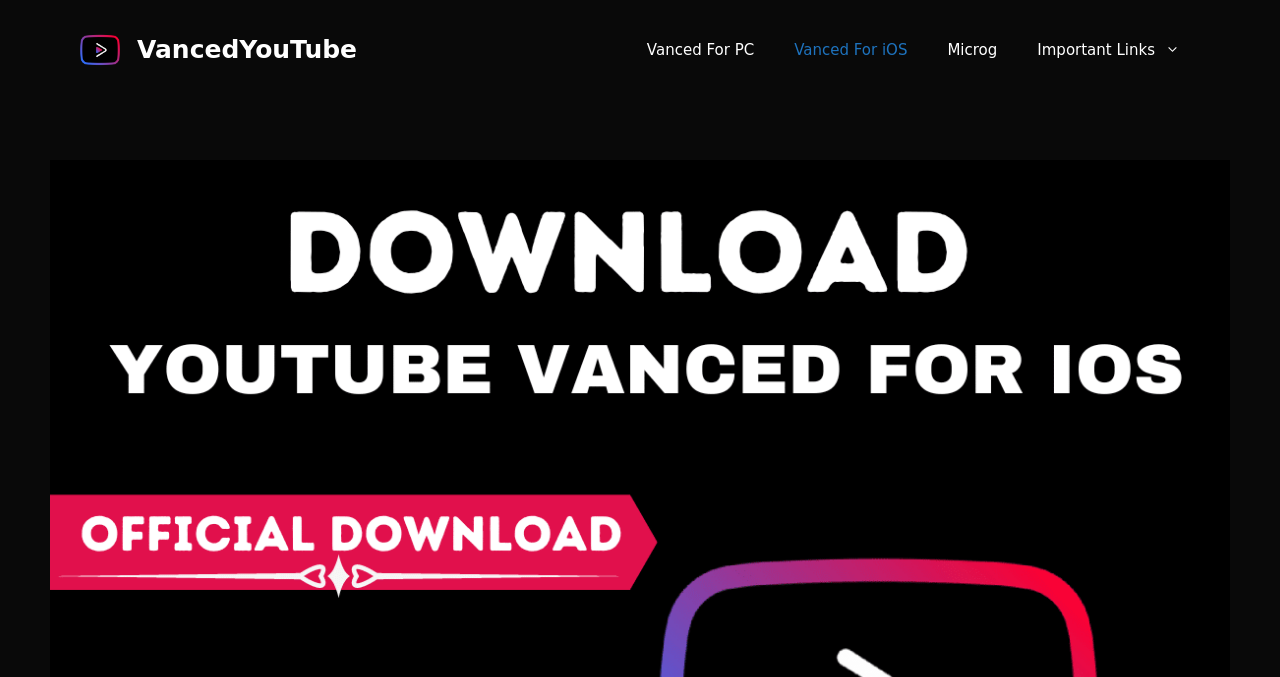Give a detailed explanation of the elements present on the webpage.

The webpage is about Vanced YouTube, a platform for entertainment, information, and education. At the top of the page, there is a banner that spans the entire width, containing the site's name "VancedYouTube". Within the banner, there are two links with the same name "VancedYouTube", one of which is accompanied by an image of the same name. 

Below the banner, there is a primary navigation menu that occupies most of the page's width. The menu consists of four links: "Vanced For PC", "Vanced For iOS", "Microg", and "Important Links". These links are positioned side by side, with "Vanced For PC" on the left and "Important Links" on the right.